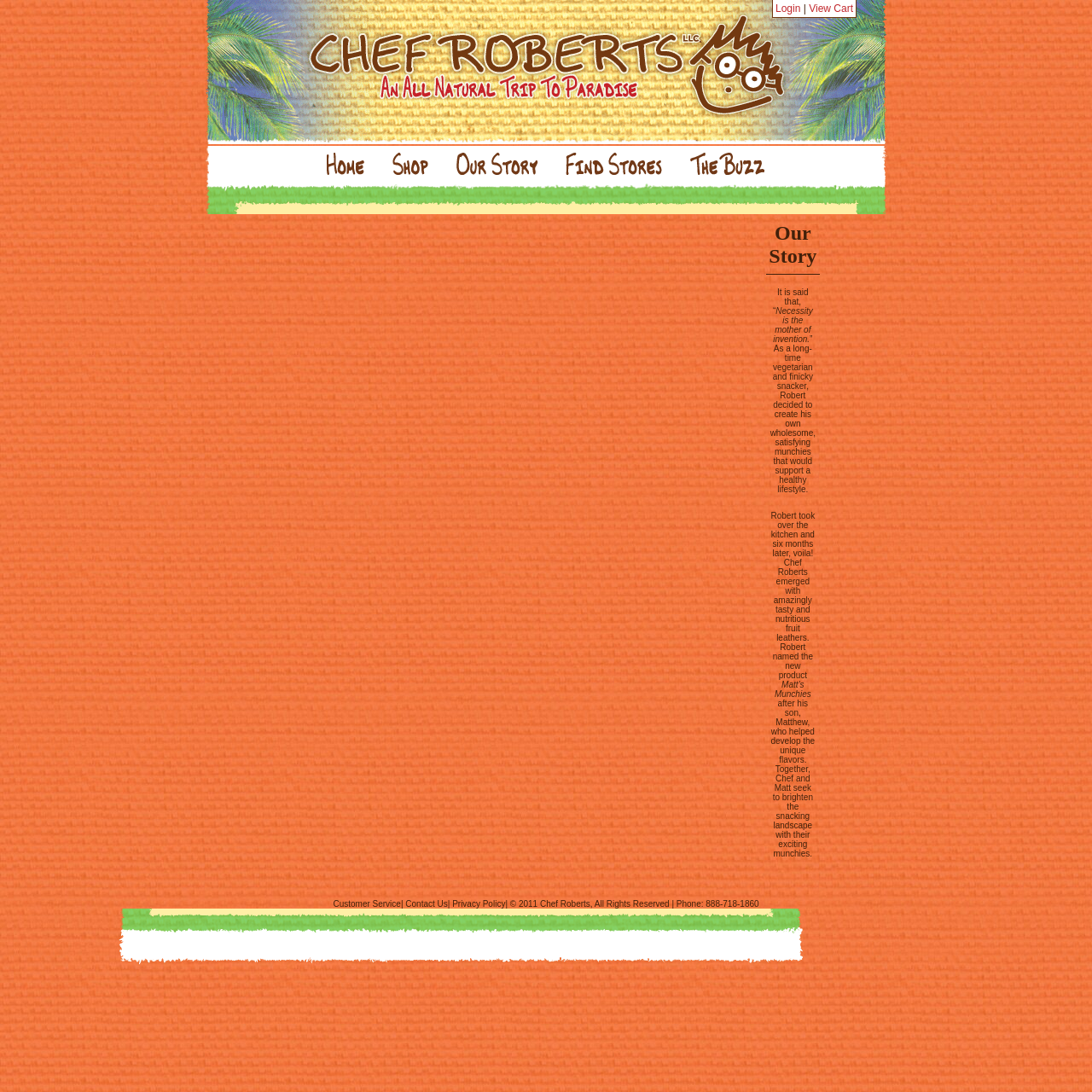Please identify the bounding box coordinates of the area that needs to be clicked to follow this instruction: "Click the link to Research Opportunities".

None